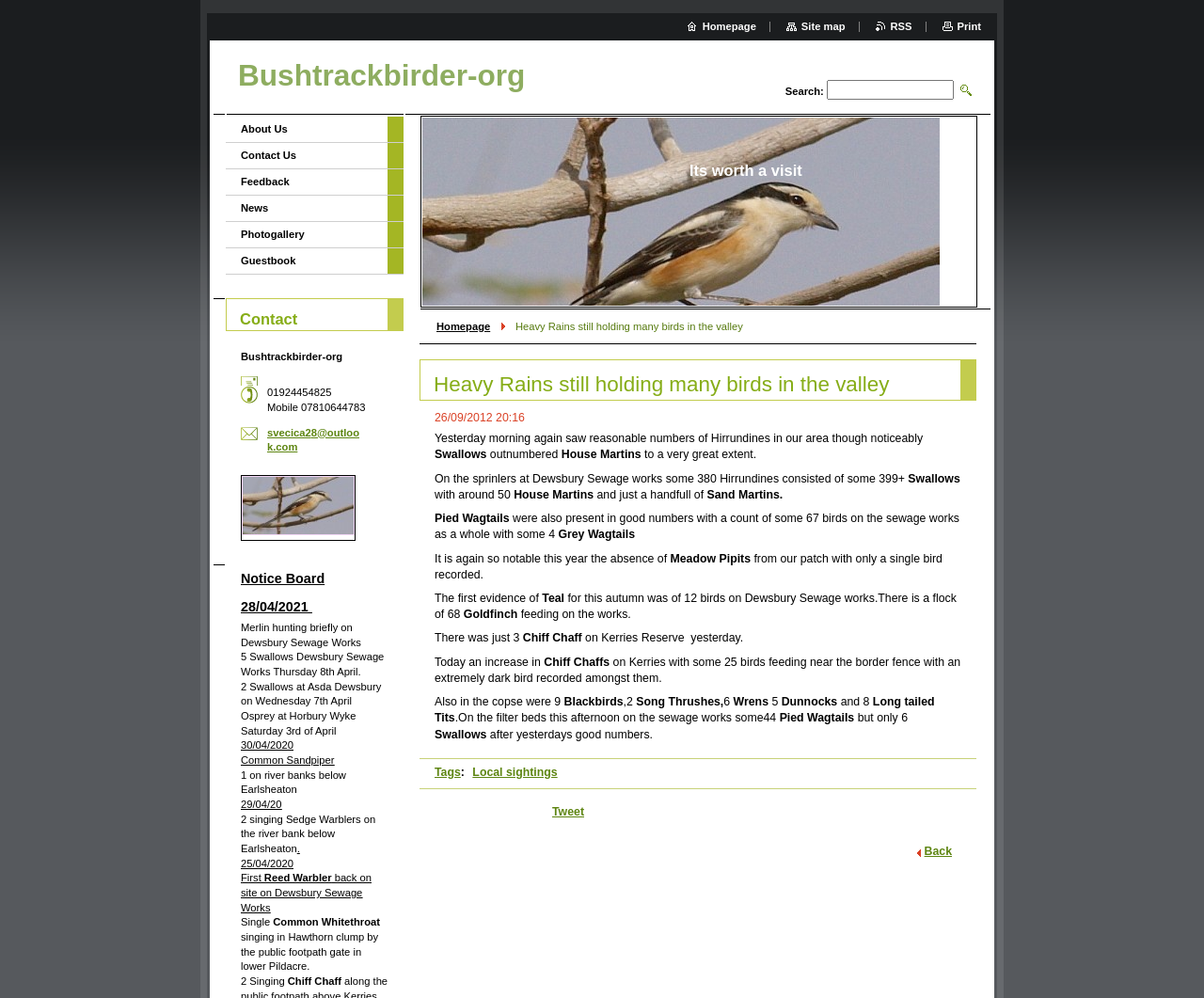Determine the bounding box coordinates of the clickable element to achieve the following action: 'Go back'. Provide the coordinates as four float values between 0 and 1, formatted as [left, top, right, bottom].

[0.761, 0.847, 0.791, 0.86]